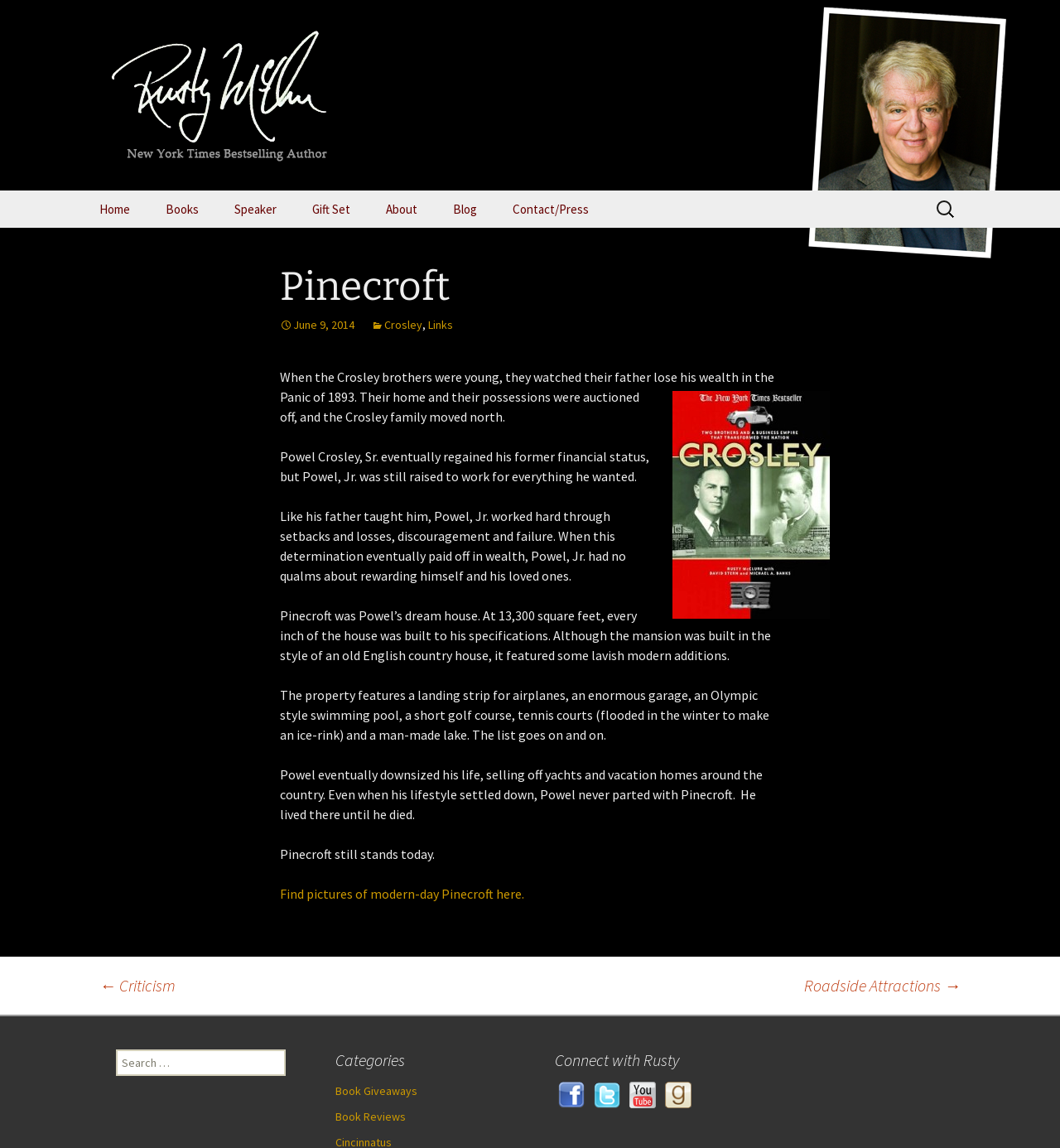Locate the bounding box coordinates of the area that needs to be clicked to fulfill the following instruction: "Search for something". The coordinates should be in the format of four float numbers between 0 and 1, namely [left, top, right, bottom].

[0.88, 0.167, 0.906, 0.198]